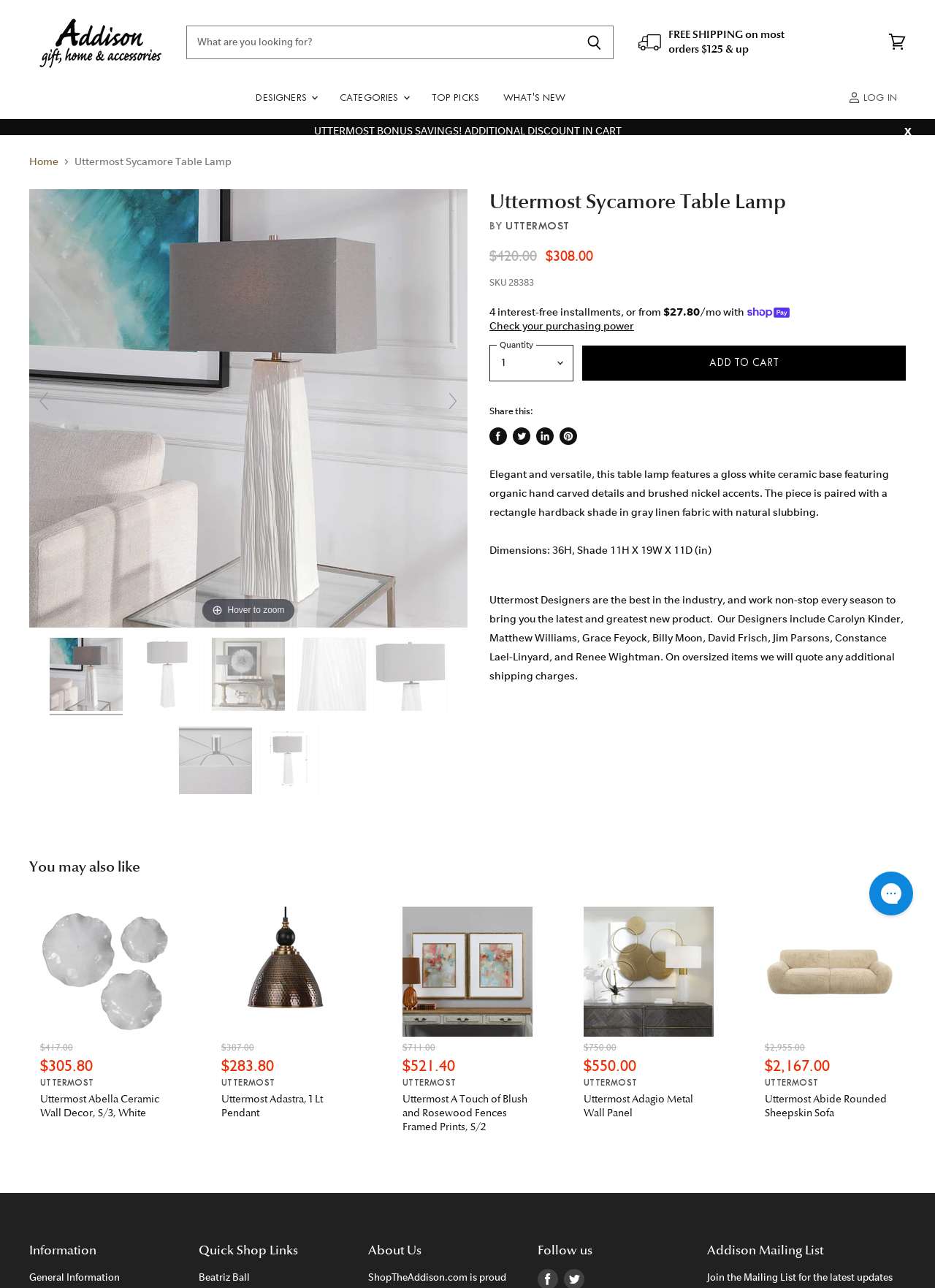What is the material of the shade?
Your answer should be a single word or phrase derived from the screenshot.

Gray linen fabric